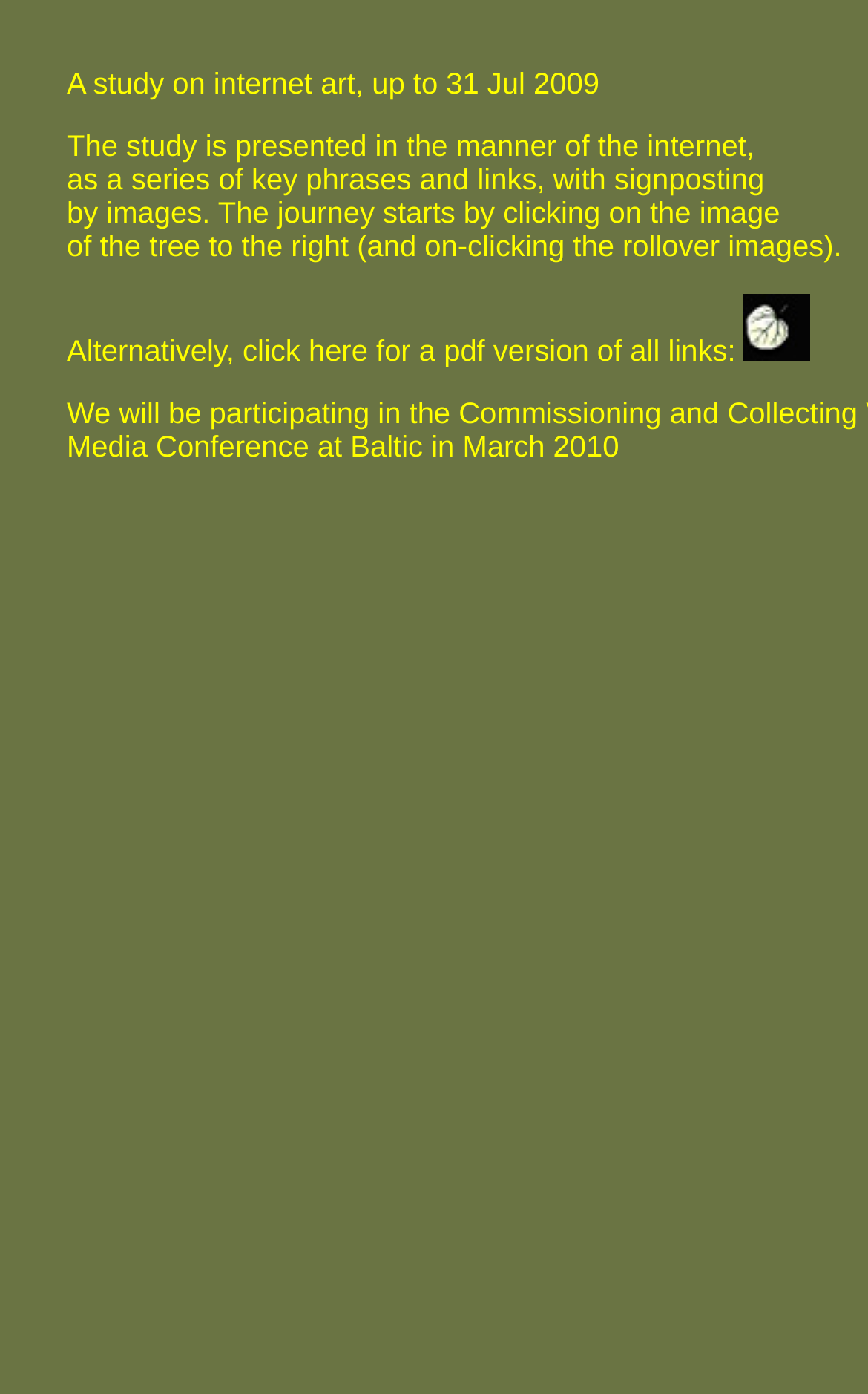Use one word or a short phrase to answer the question provided: 
How many columns are in the table?

2